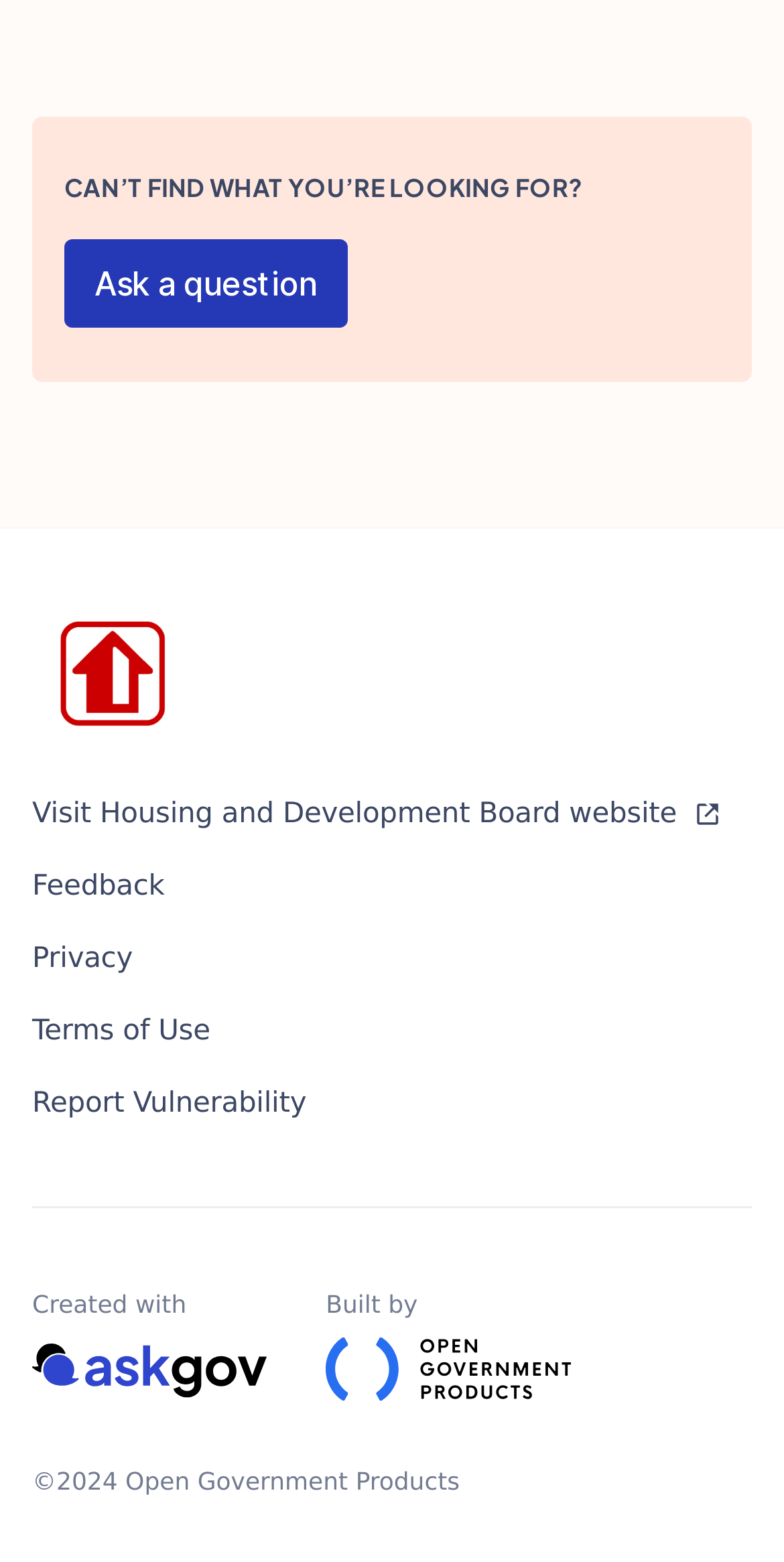Pinpoint the bounding box coordinates of the element that must be clicked to accomplish the following instruction: "Report a vulnerability". The coordinates should be in the format of four float numbers between 0 and 1, i.e., [left, top, right, bottom].

[0.041, 0.693, 0.391, 0.719]